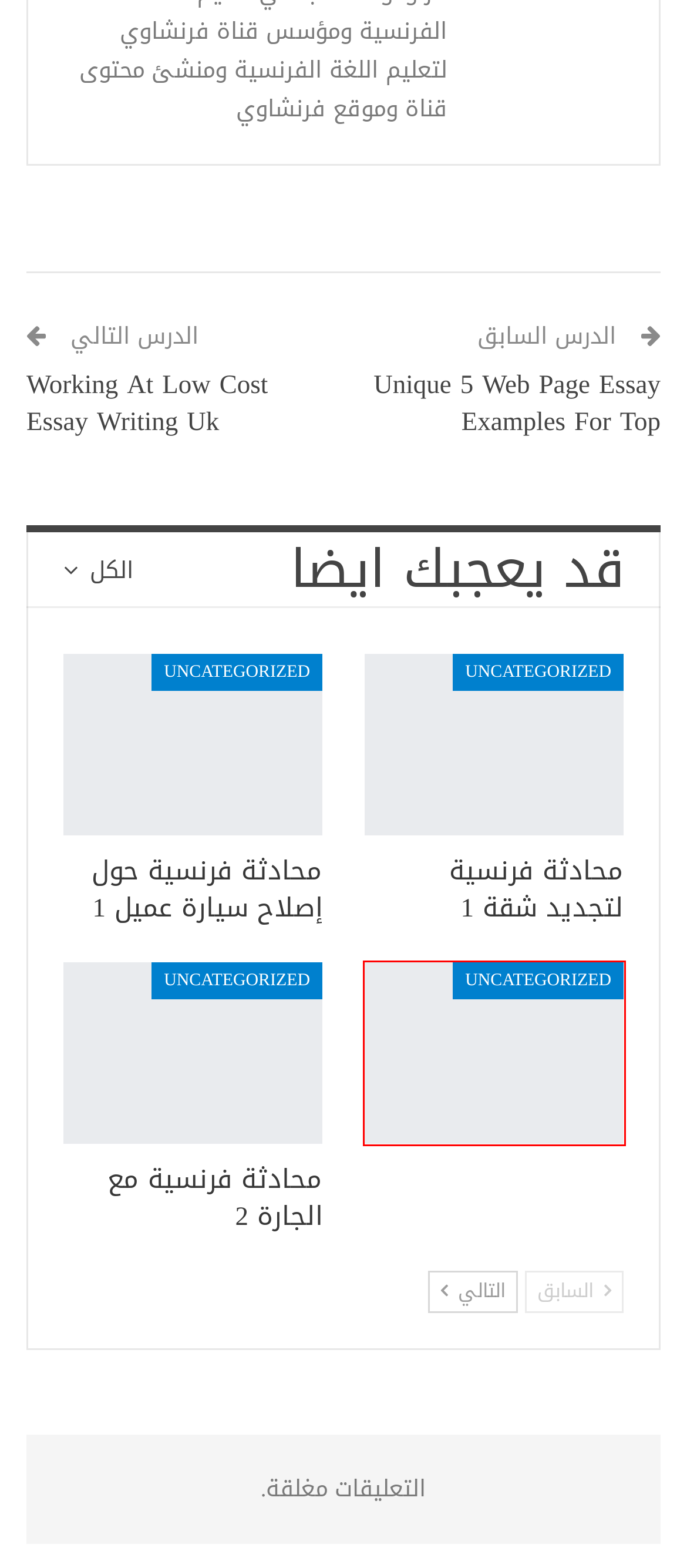A screenshot of a webpage is given, marked with a red bounding box around a UI element. Please select the most appropriate webpage description that fits the new page after clicking the highlighted element. Here are the candidates:
A. فرنشاوي
B. Working At Low Cost Essay Writing Uk
C. فرنشاوي - فرنشاوي
D. محادثة فرنسية مع الجارة 2
E. أغاني فرنسية مترجمة Archives - فرنشاوي
F. Unique 5 Web Page Essay Examples For Top
G. الفرنسية للأطفال Archives - فرنشاوي
H. كتب وقواميس فرنسية Archives - فرنشاوي

A